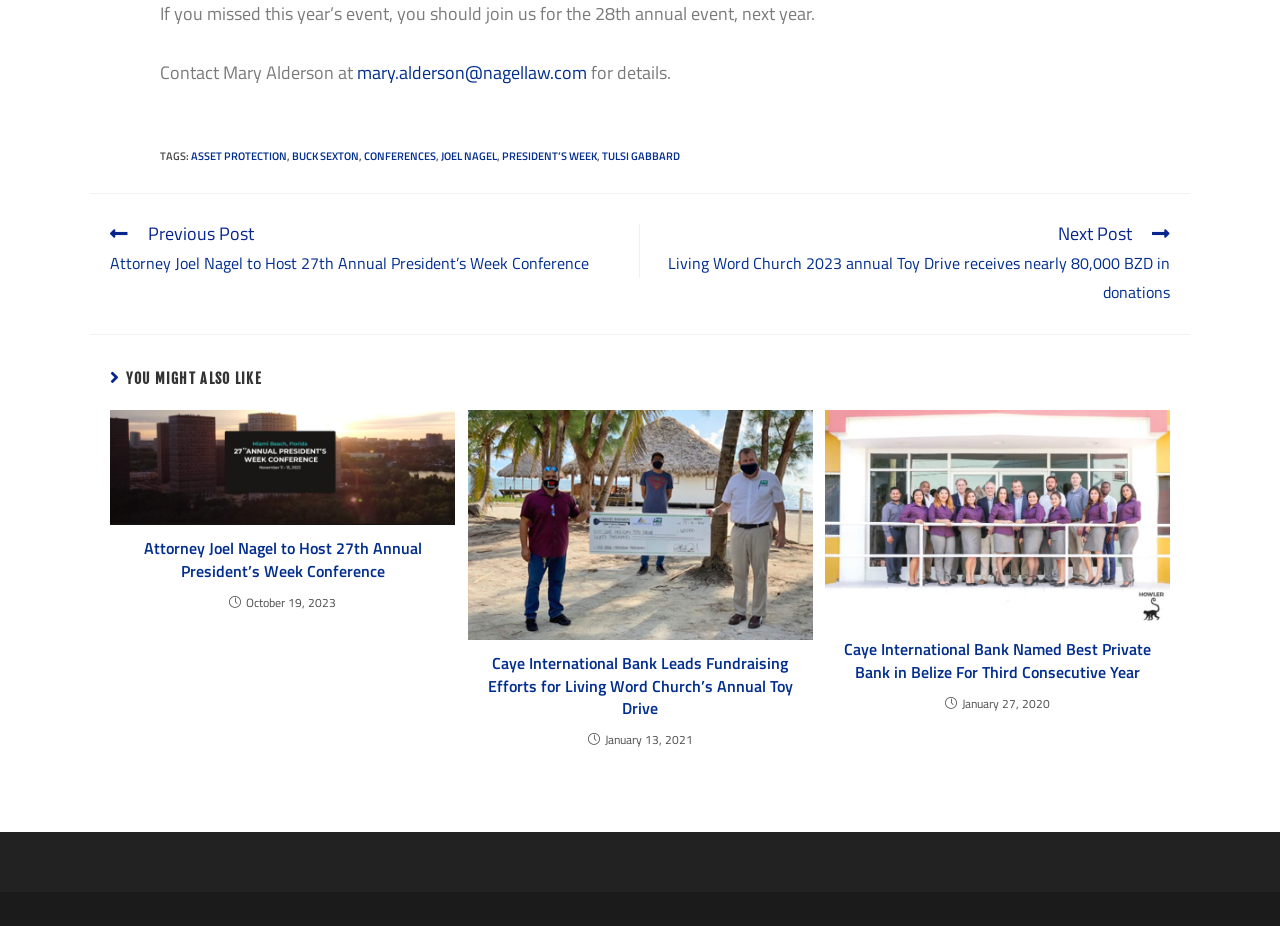Locate the bounding box coordinates of the area you need to click to fulfill this instruction: 'Read more about ASSET PROTECTION'. The coordinates must be in the form of four float numbers ranging from 0 to 1: [left, top, right, bottom].

[0.149, 0.159, 0.224, 0.177]